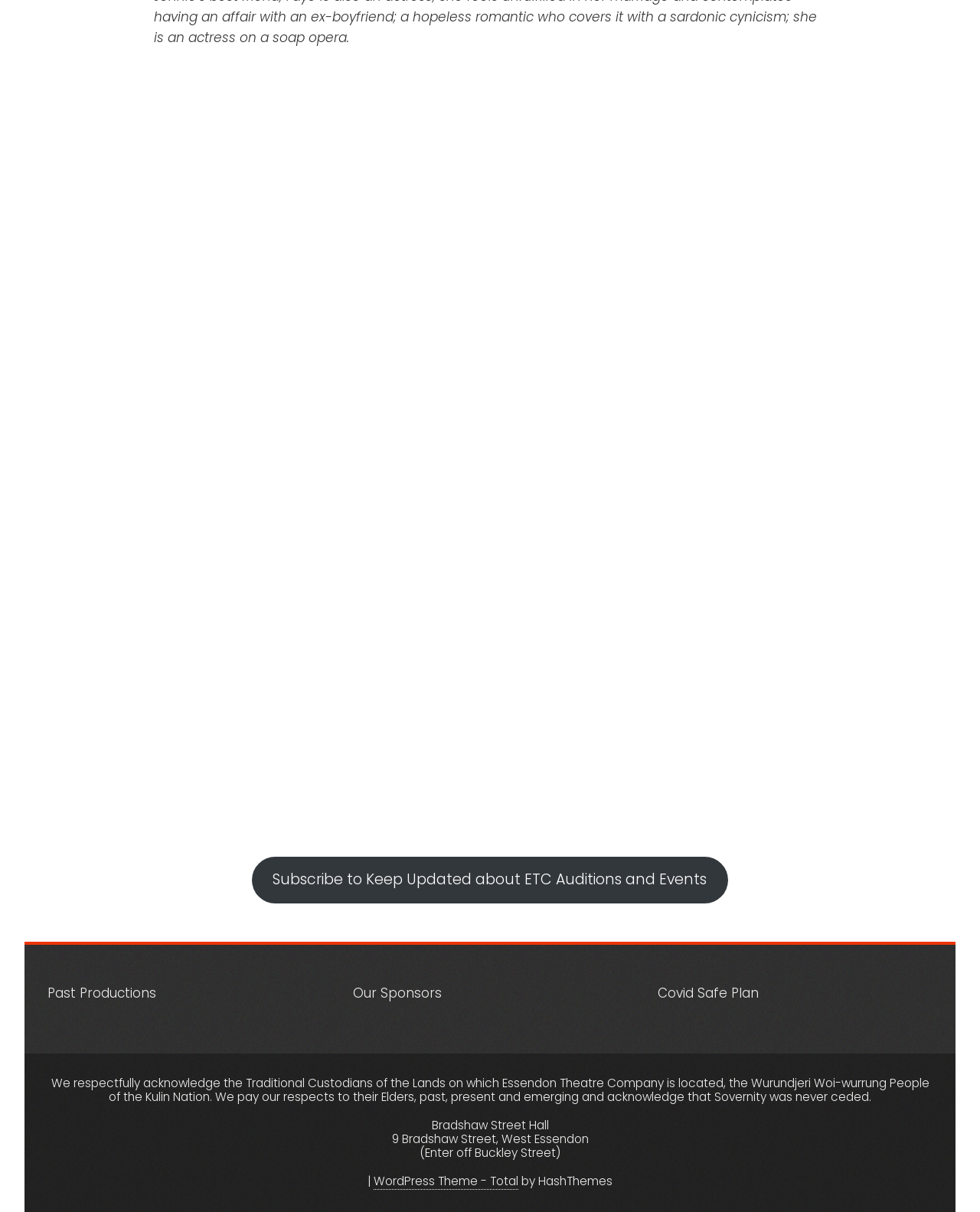Utilize the details in the image to thoroughly answer the following question: What is the direction to enter Bradshaw Street Hall?

I found the answer by reading the StaticText element with the text '(Enter off Buckley Street)' which provides the direction to enter the hall.